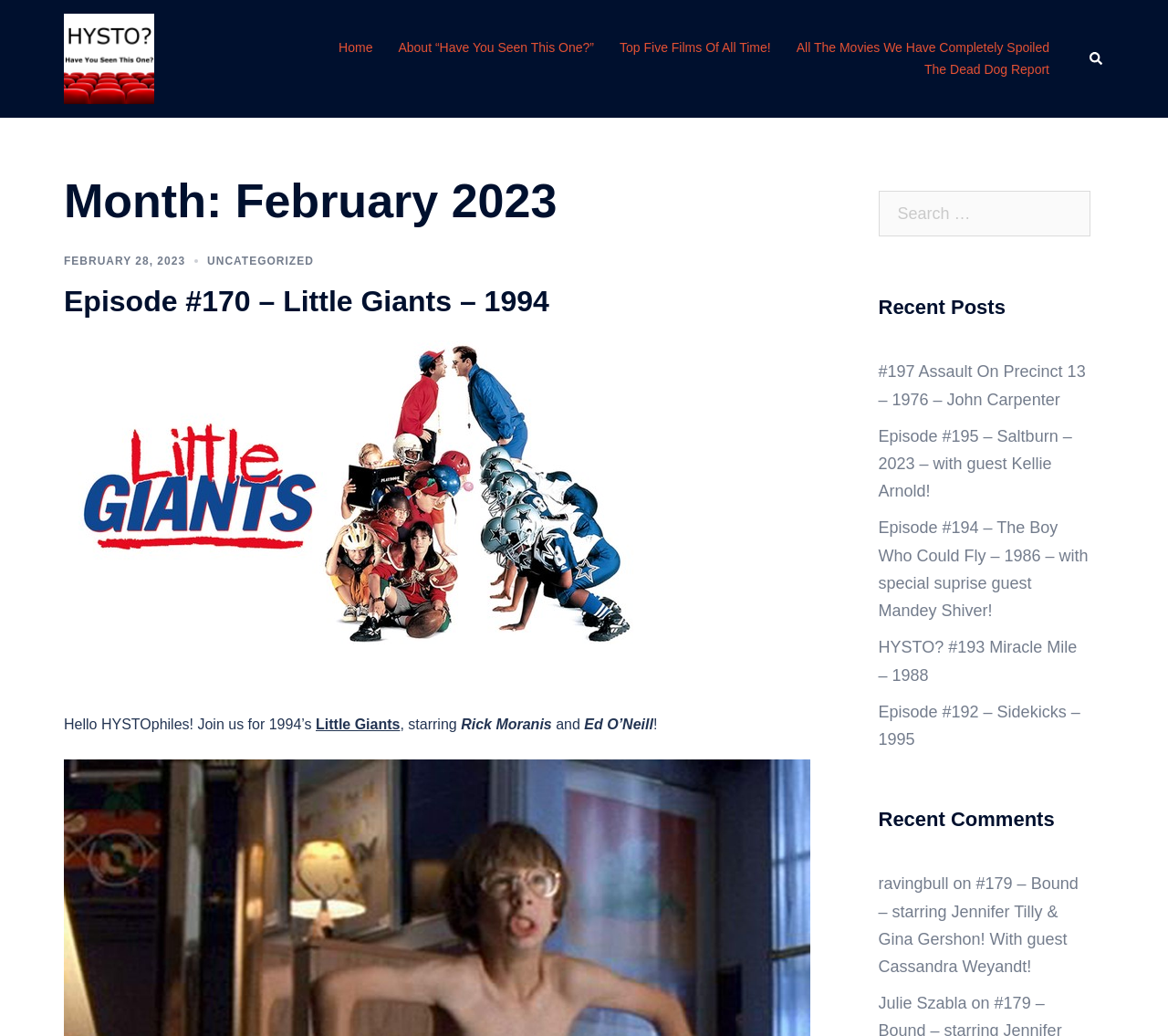Identify the headline of the webpage and generate its text content.

Month: February 2023